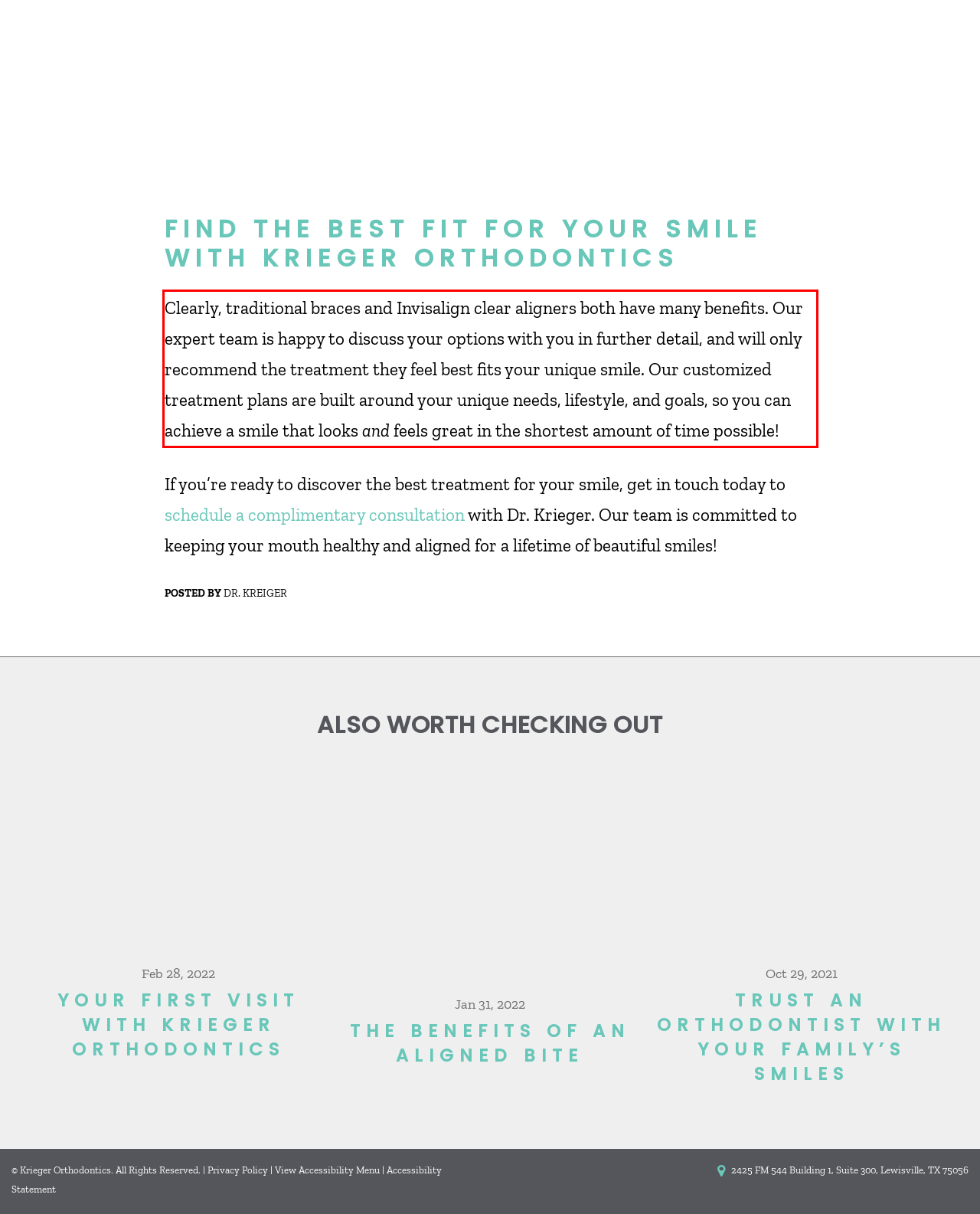Analyze the red bounding box in the provided webpage screenshot and generate the text content contained within.

Clearly, traditional braces and Invisalign clear aligners both have many benefits. Our expert team is happy to discuss your options with you in further detail, and will only recommend the treatment they feel best fits your unique smile. Our customized treatment plans are built around your unique needs, lifestyle, and goals, so you can achieve a smile that looks and feels great in the shortest amount of time possible!